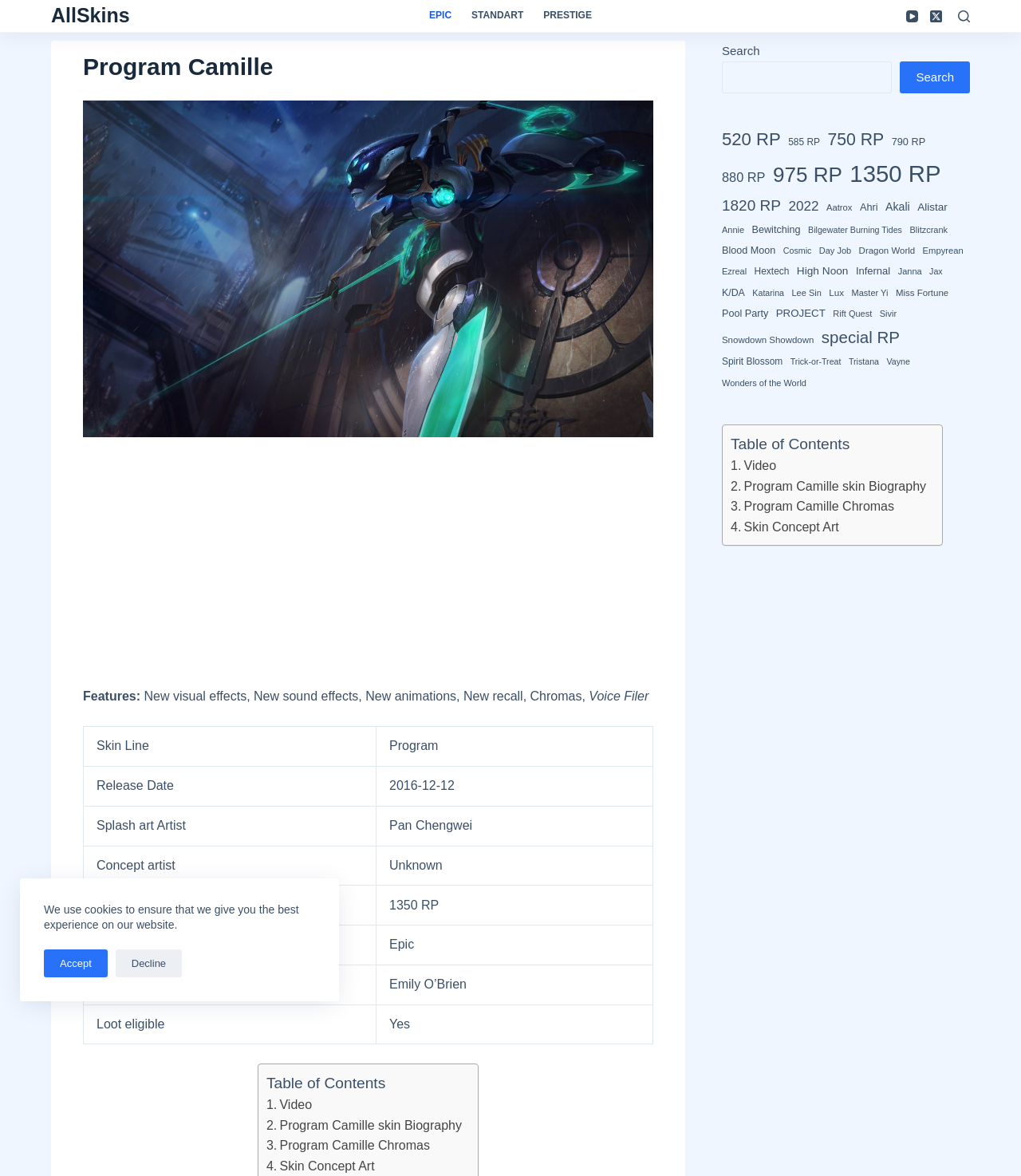Provide the bounding box coordinates for the area that should be clicked to complete the instruction: "View 'Program Camille' skin features".

[0.081, 0.586, 0.138, 0.598]